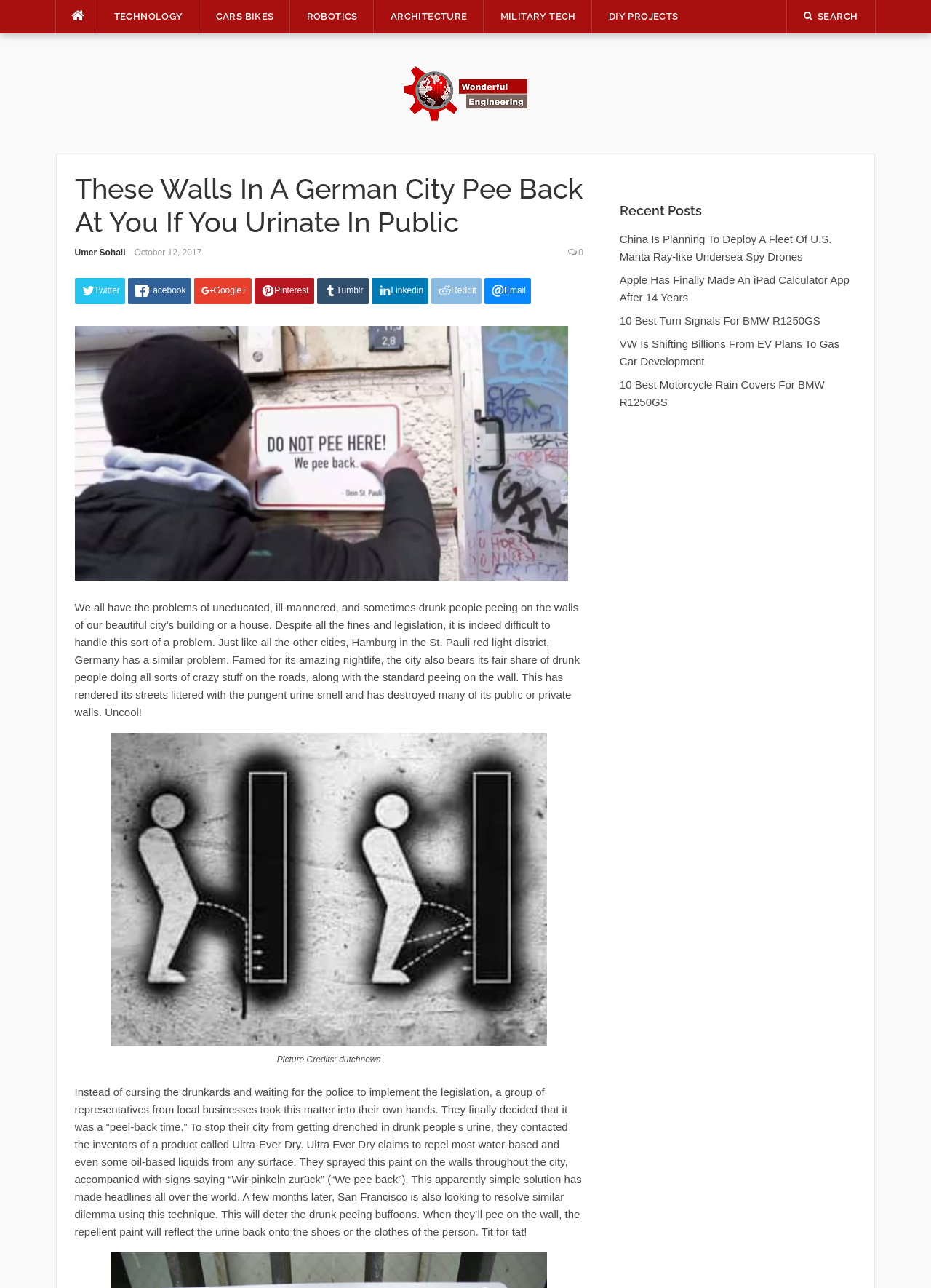Can you give a comprehensive explanation to the question given the content of the image?
What is the name of the city mentioned in the article?

The article mentions Hamburg in the St. Pauli red light district, Germany as the city where the problem of drunk people peeing on walls is prevalent.